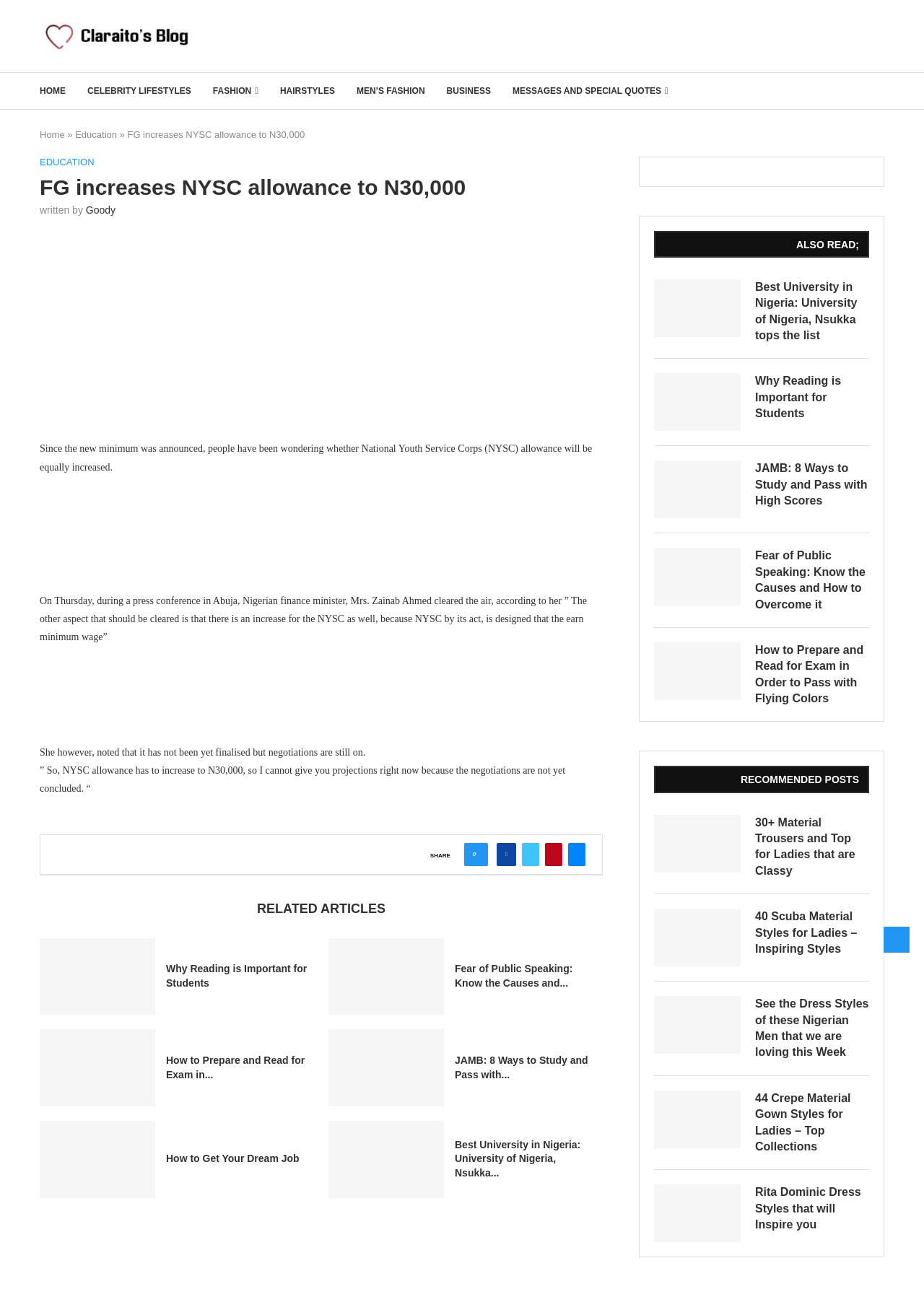What is the new minimum NYSC allowance?
Please respond to the question with a detailed and well-explained answer.

According to the article, the Nigerian finance minister, Mrs. Zainab Ahmed, mentioned that the NYSC allowance will increase to N30,000, which is the new minimum wage.